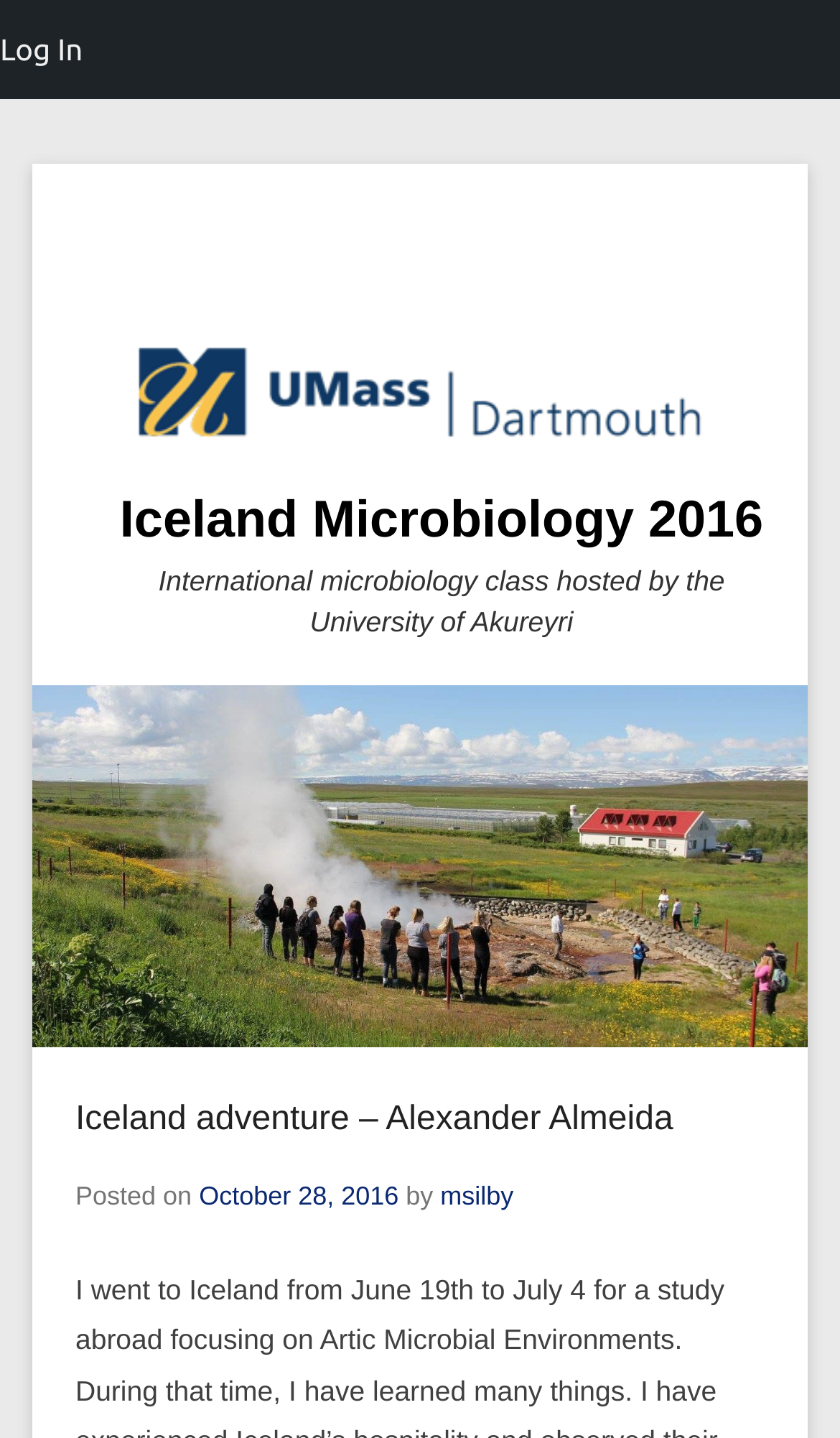Please find the bounding box for the UI component described as follows: "First Spring Series".

None